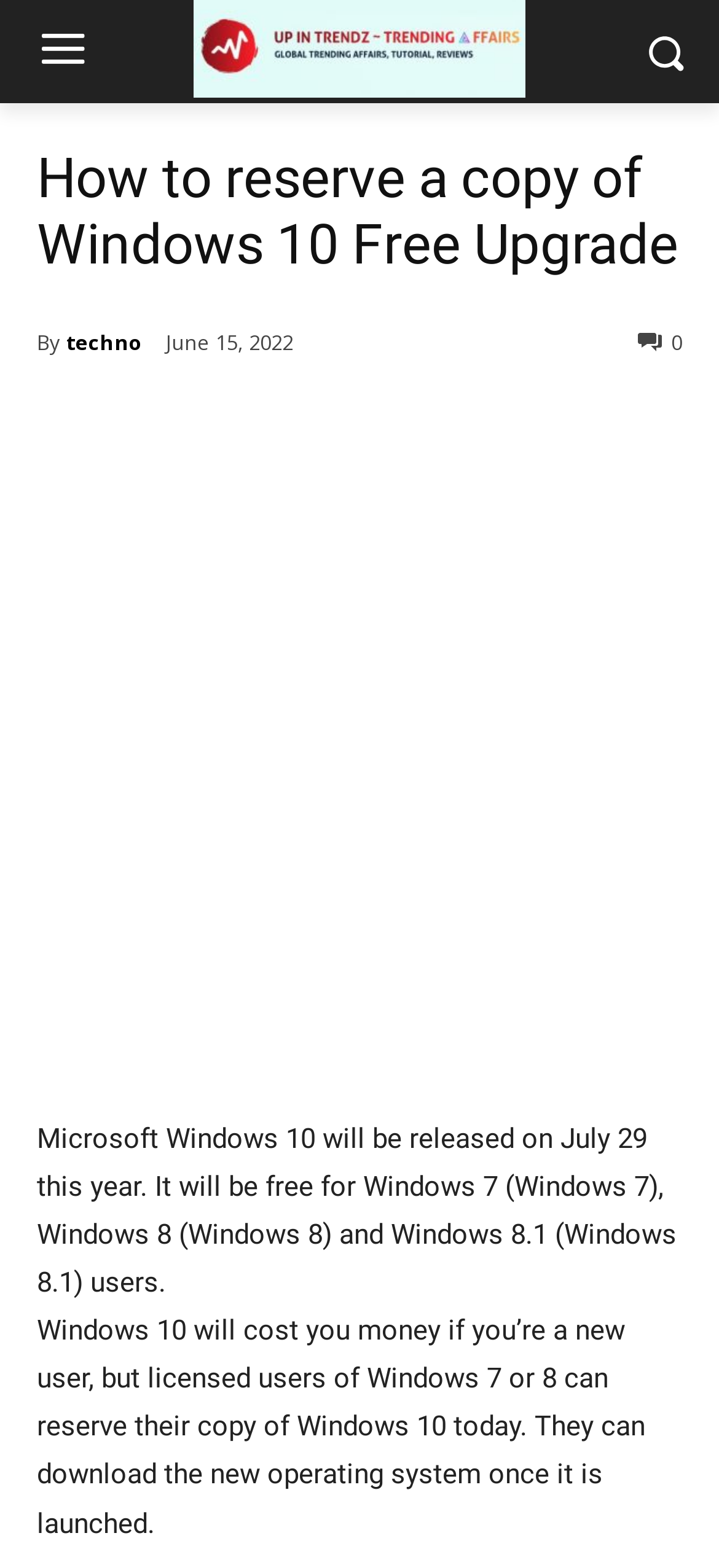Determine the bounding box coordinates of the target area to click to execute the following instruction: "Click the icon to share on social media."

[0.213, 0.255, 0.315, 0.302]